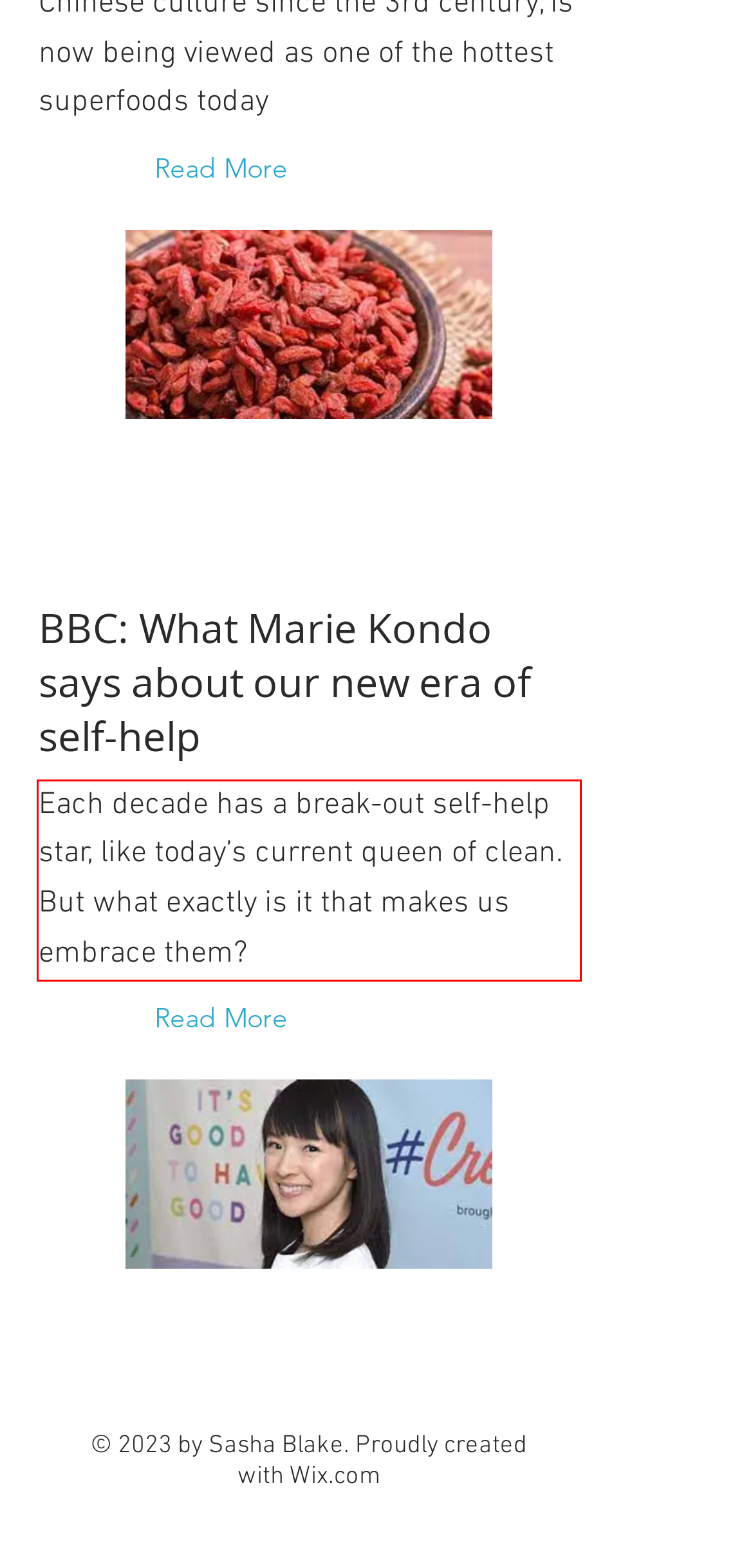Please identify the text within the red rectangular bounding box in the provided webpage screenshot.

Each decade has a break-out self-help star, like today’s current queen of clean. But what exactly is it that makes us embrace them?